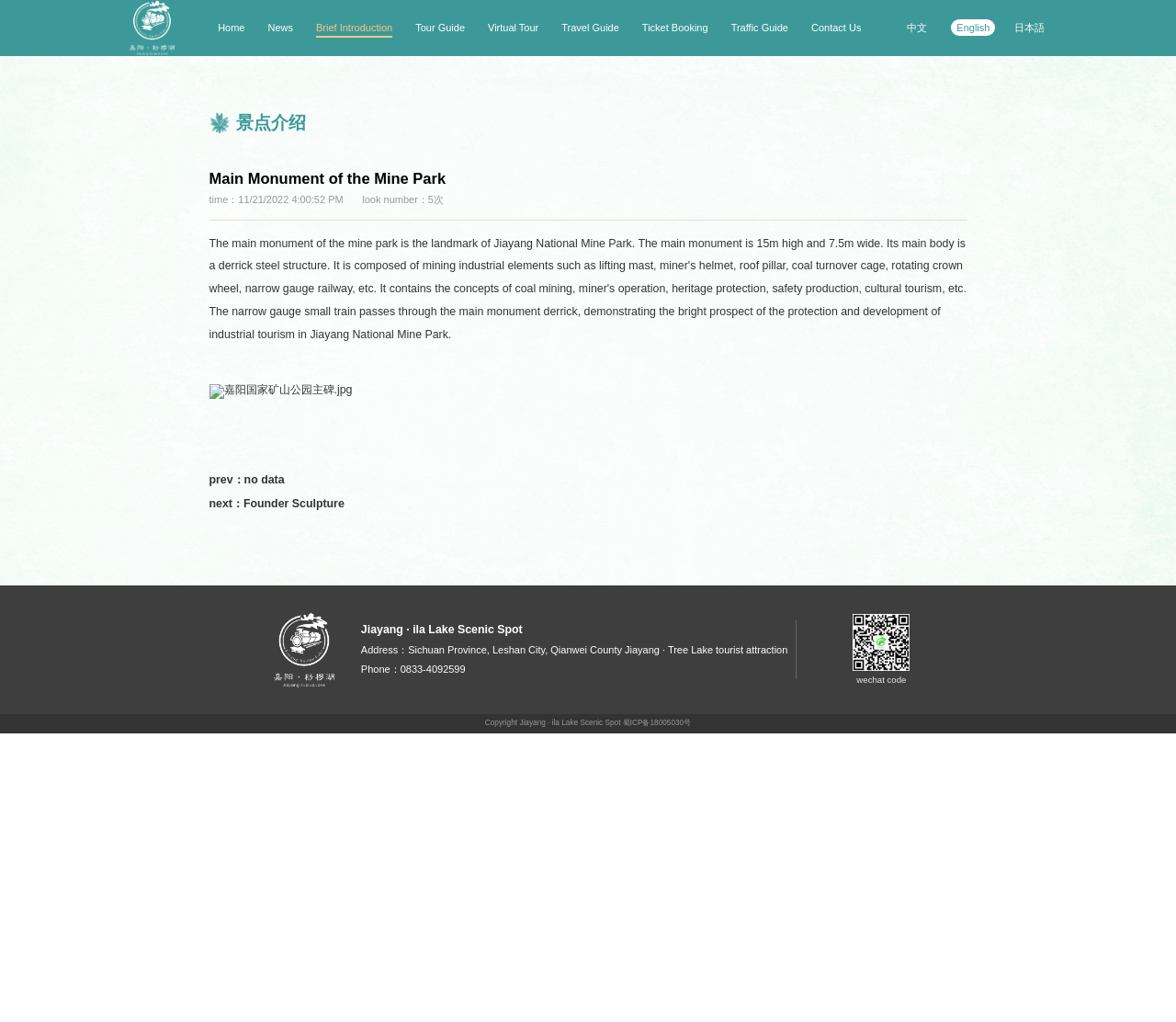Find the bounding box coordinates of the element to click in order to complete the given instruction: "Check the Contact Us link."

[0.69, 0.021, 0.732, 0.032]